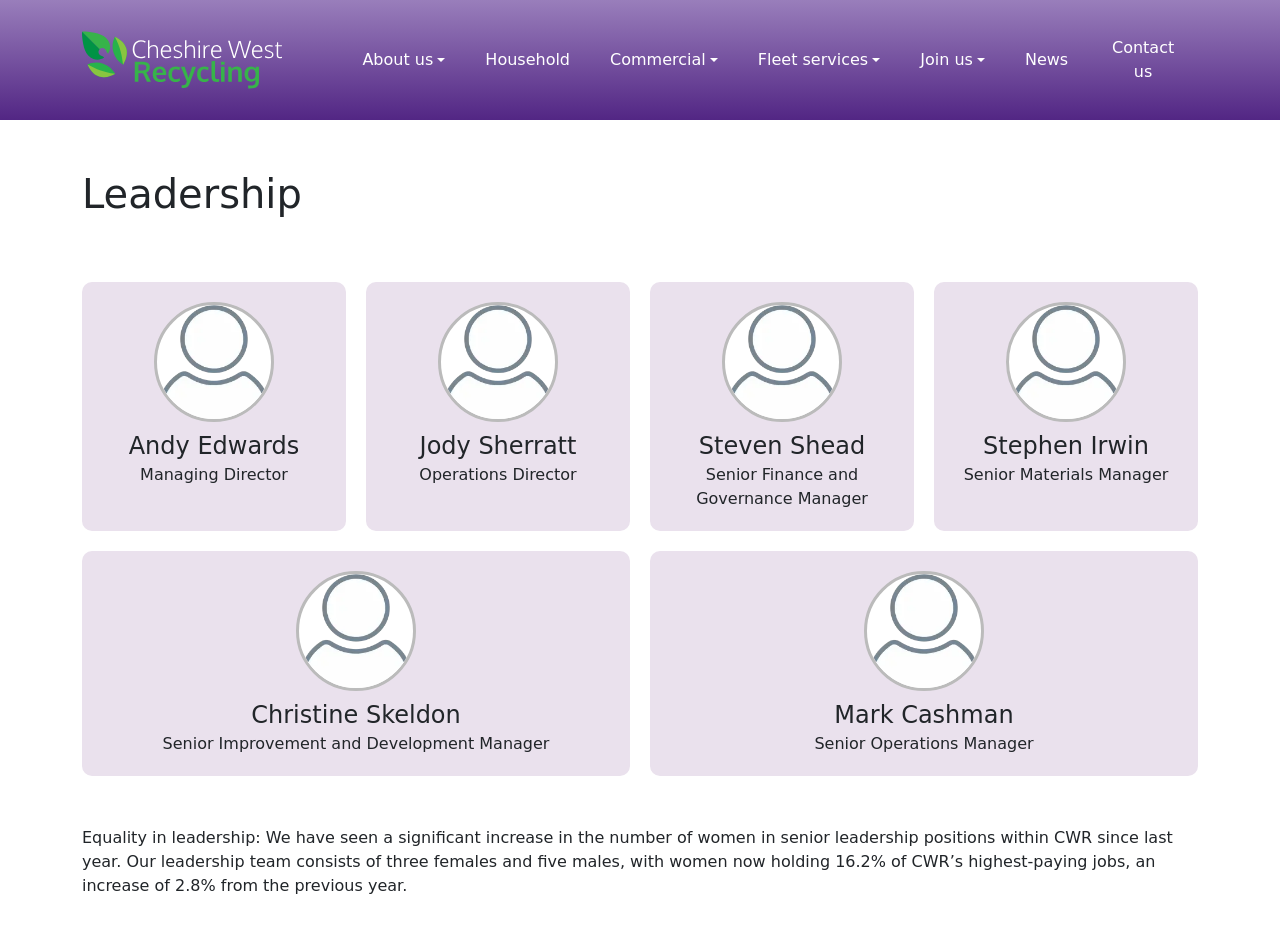Mark the bounding box of the element that matches the following description: "Cheshire West Recycling".

[0.064, 0.0, 0.22, 0.129]